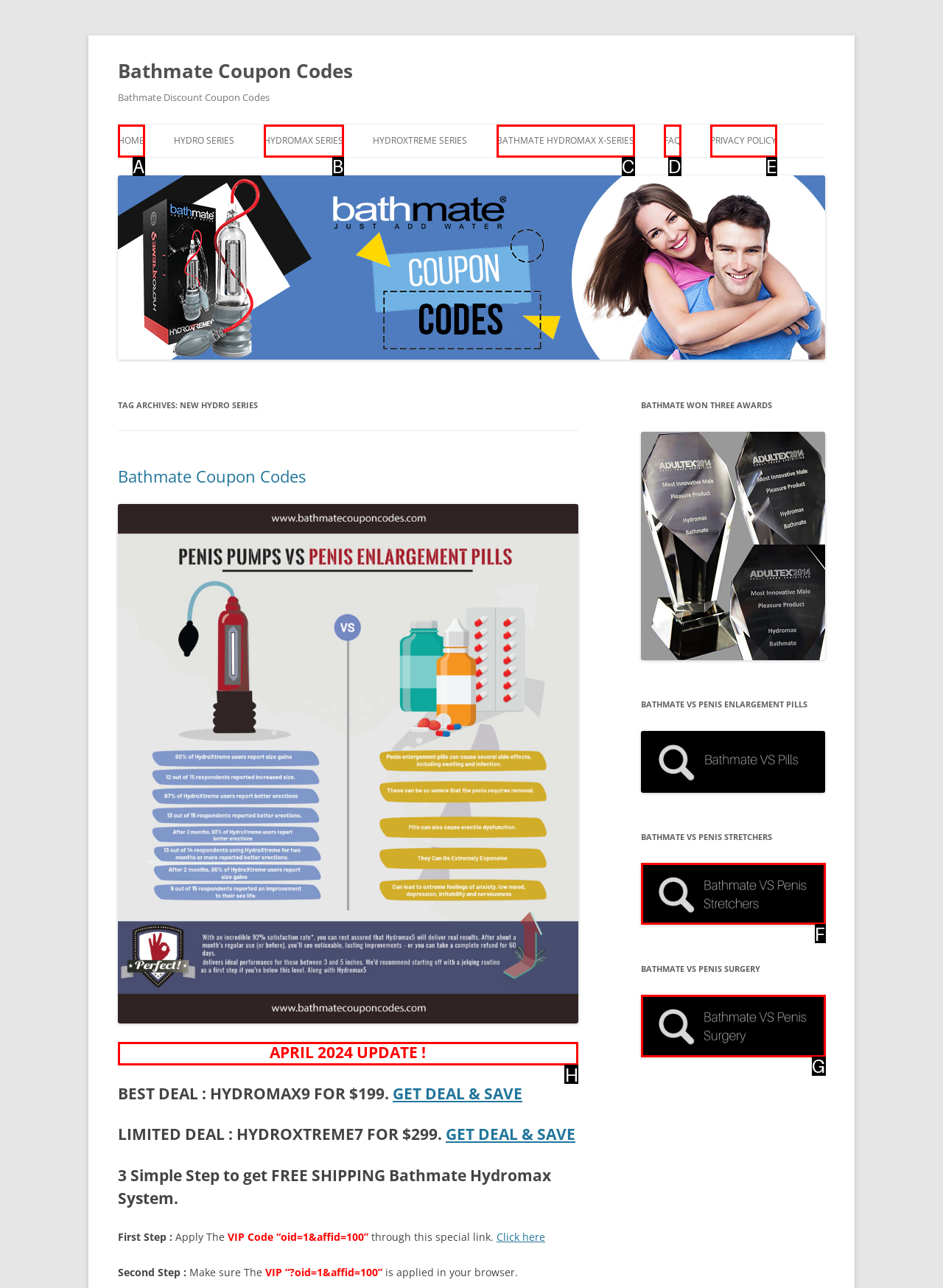Select the HTML element that needs to be clicked to carry out the task: View 'APRIL 2024 UPDATE!' details
Provide the letter of the correct option.

H